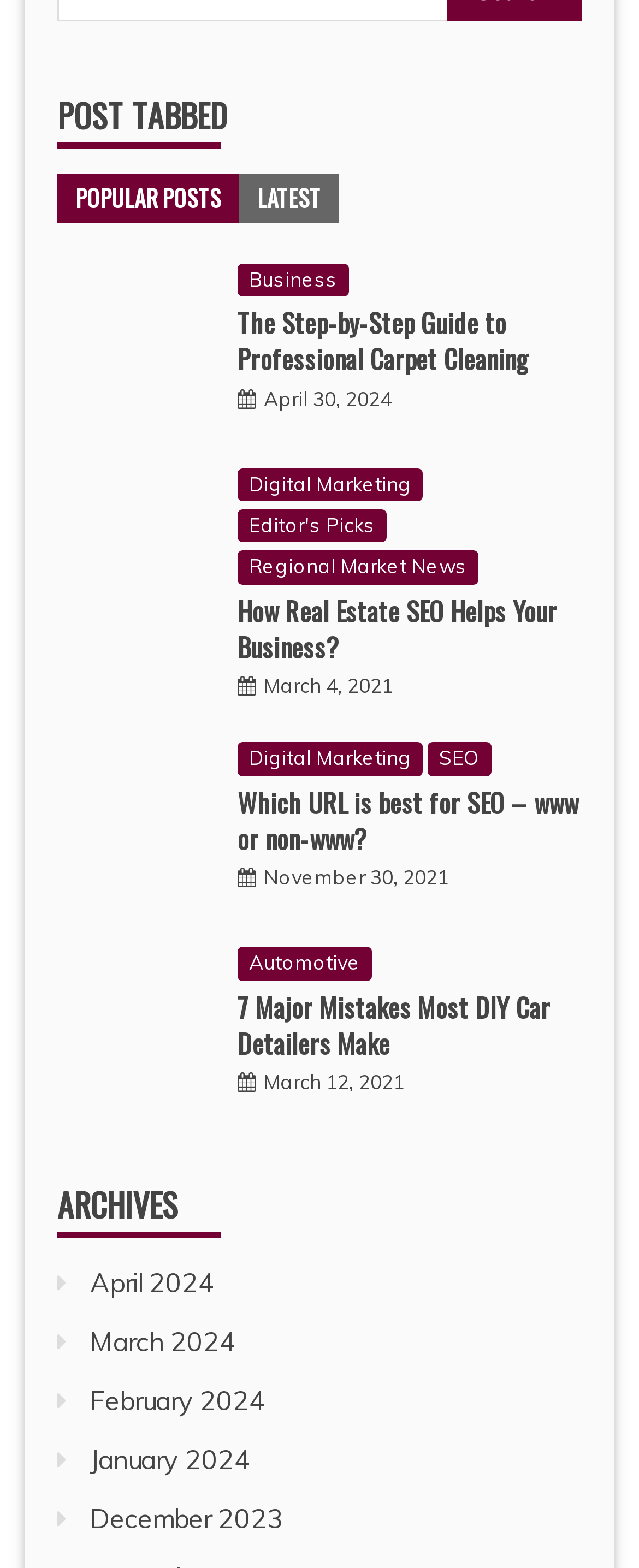Could you find the bounding box coordinates of the clickable area to complete this instruction: "Read the article 'The Step-by-Step Guide to Professional Carpet Cleaning'"?

[0.372, 0.194, 0.91, 0.246]